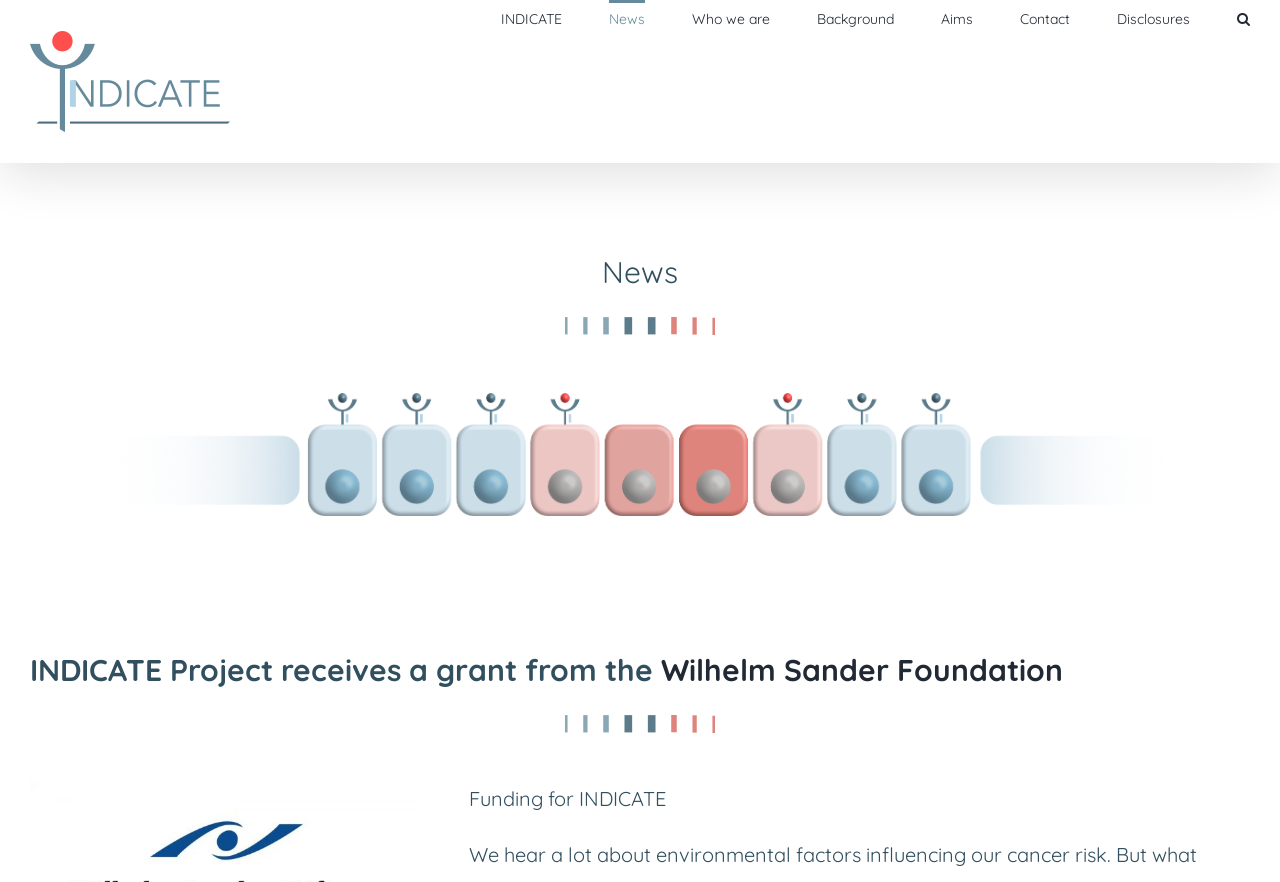Use a single word or phrase to respond to the question:
What is the purpose of the project?

Cancer research